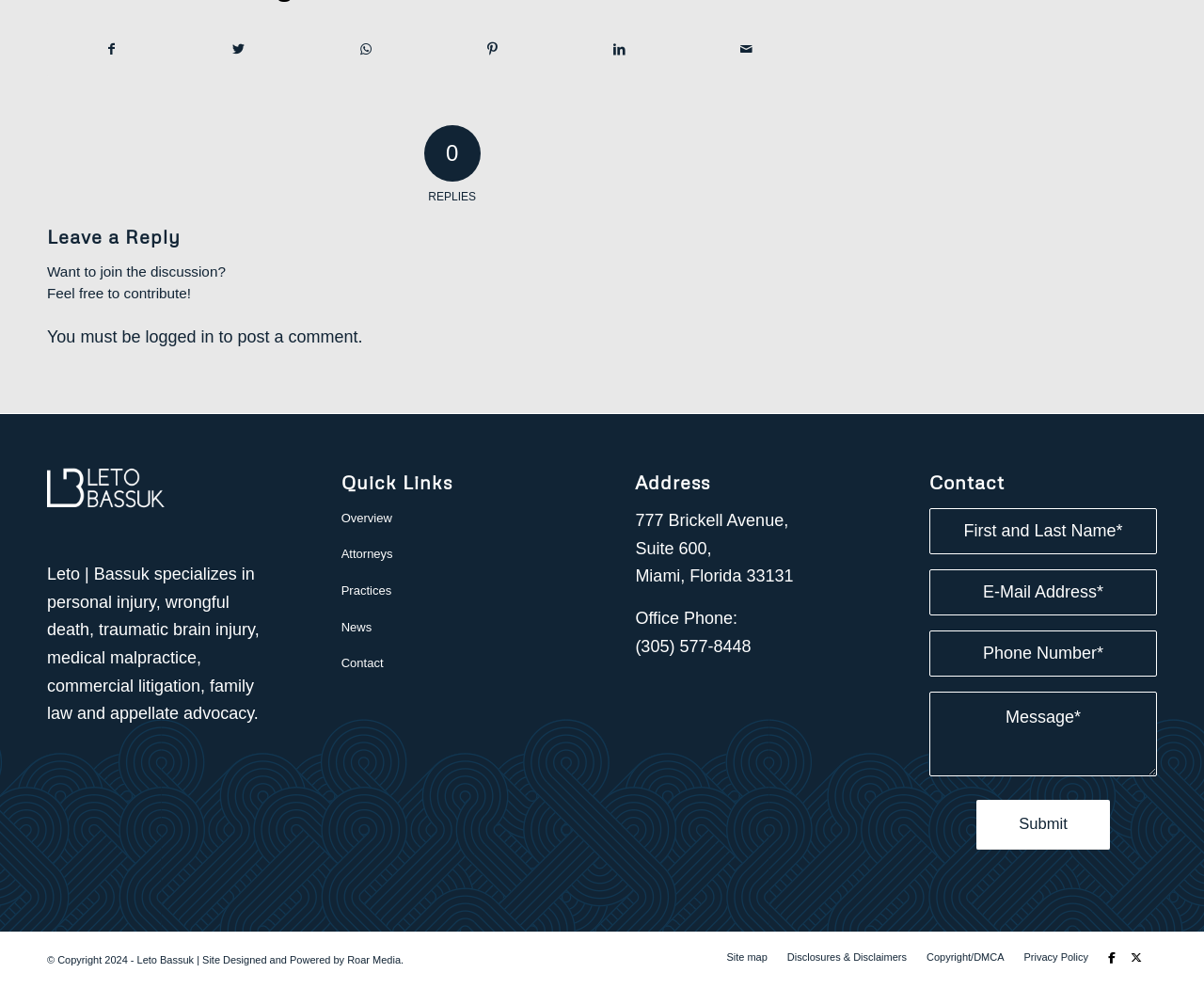Please find the bounding box coordinates of the element that needs to be clicked to perform the following instruction: "Click to log in". The bounding box coordinates should be four float numbers between 0 and 1, represented as [left, top, right, bottom].

[0.121, 0.331, 0.178, 0.35]